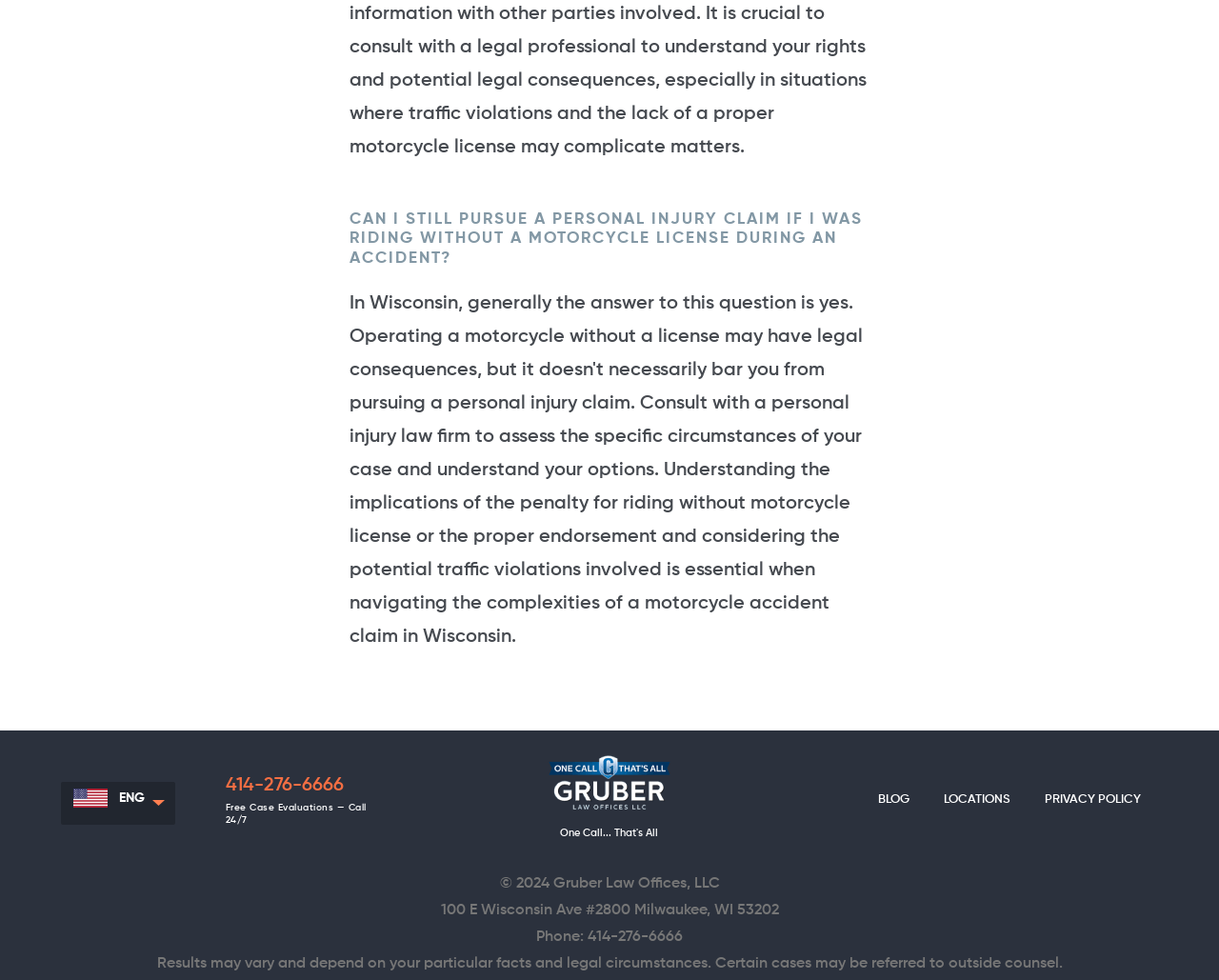What is the name of the law firm?
Can you provide an in-depth and detailed response to the question?

I found the name of the law firm by looking at the static text elements on the webpage. Specifically, I saw the text 'Gruber Law Offices, LLC' which appears to be the name of the law firm.